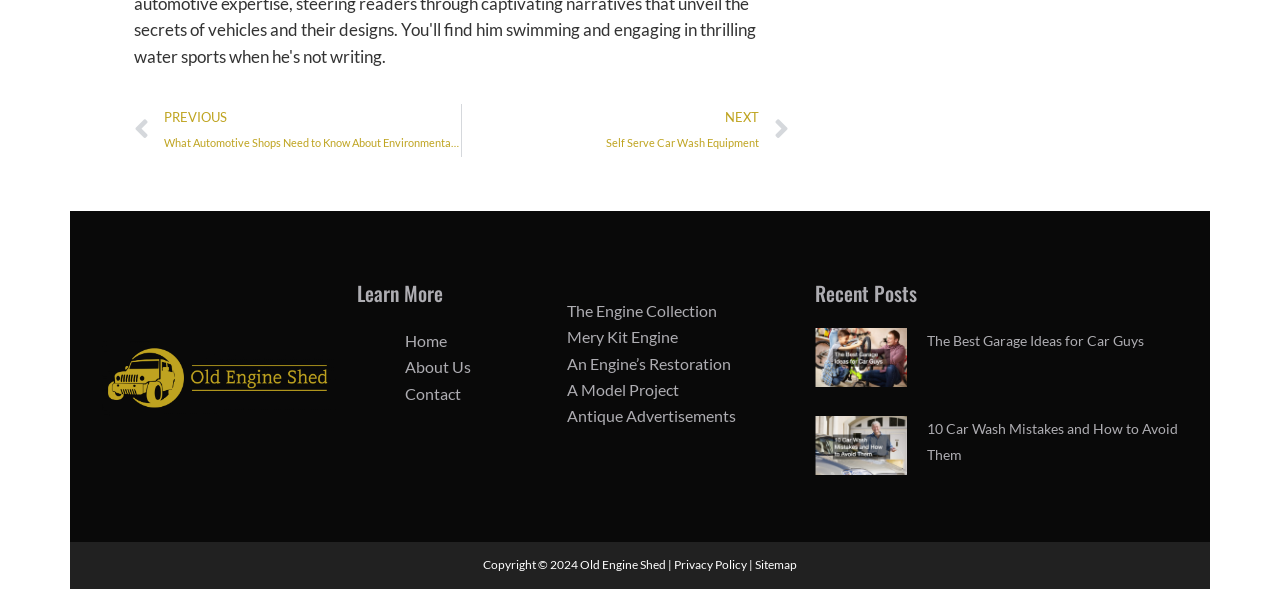Find the bounding box coordinates of the UI element according to this description: "Antique Advertisements".

[0.443, 0.69, 0.575, 0.722]